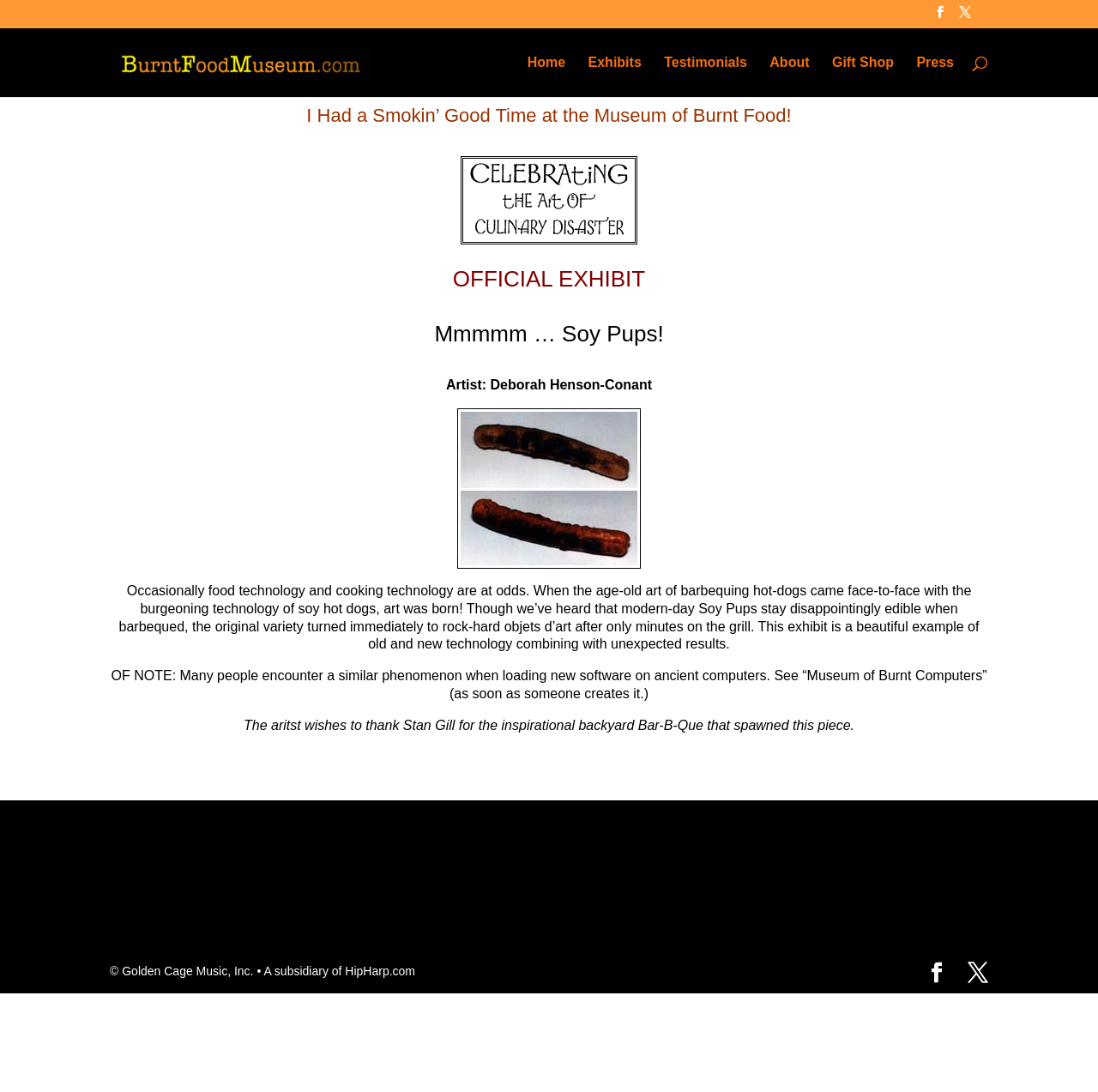Identify the coordinates of the bounding box for the element that must be clicked to accomplish the instruction: "Sign up to the newsletter".

None